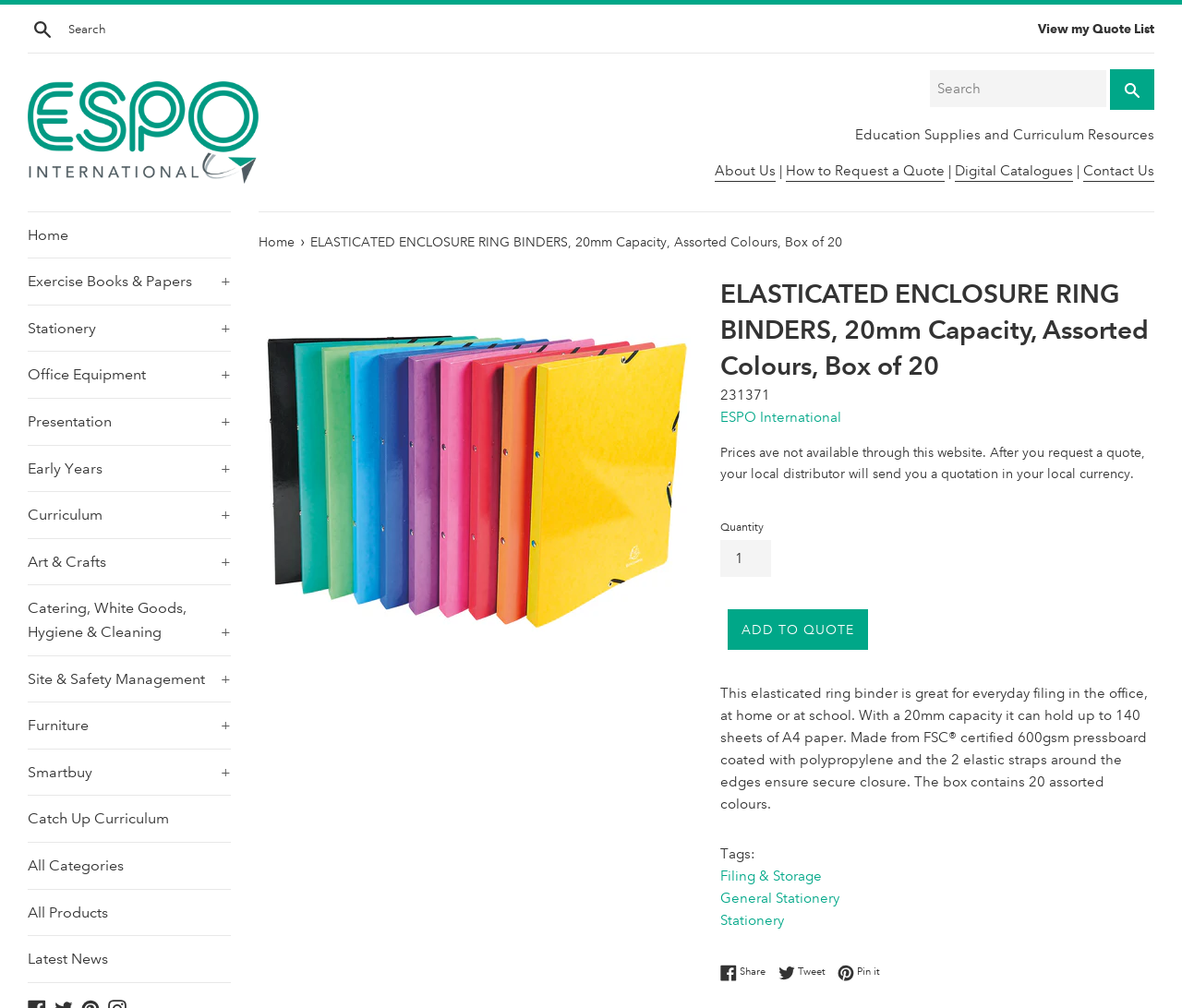Answer succinctly with a single word or phrase:
How many elastic straps are around the edges of the binder?

2